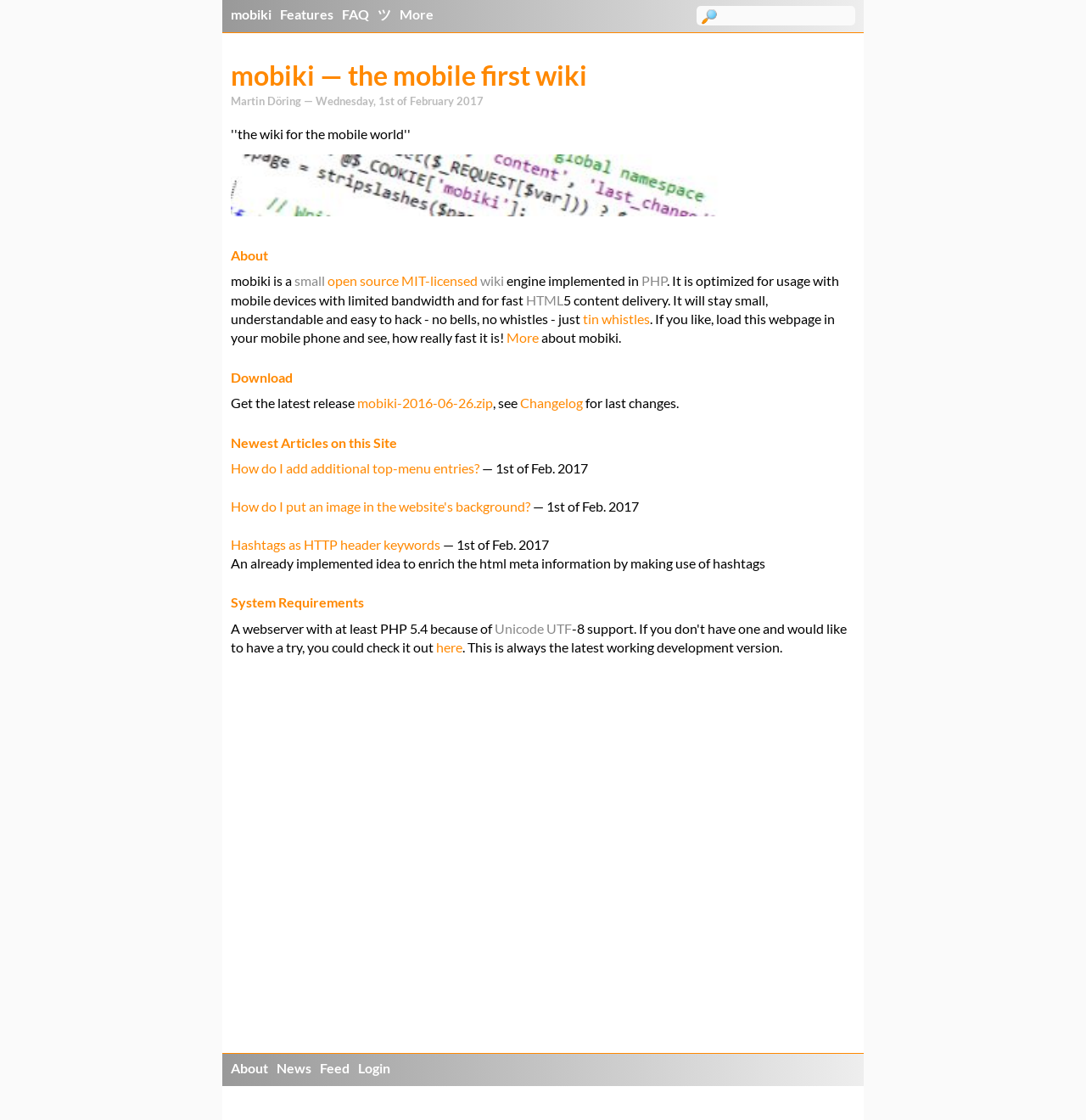Please determine the bounding box coordinates of the element to click on in order to accomplish the following task: "search something". Ensure the coordinates are four float numbers ranging from 0 to 1, i.e., [left, top, right, bottom].

[0.642, 0.005, 0.787, 0.023]